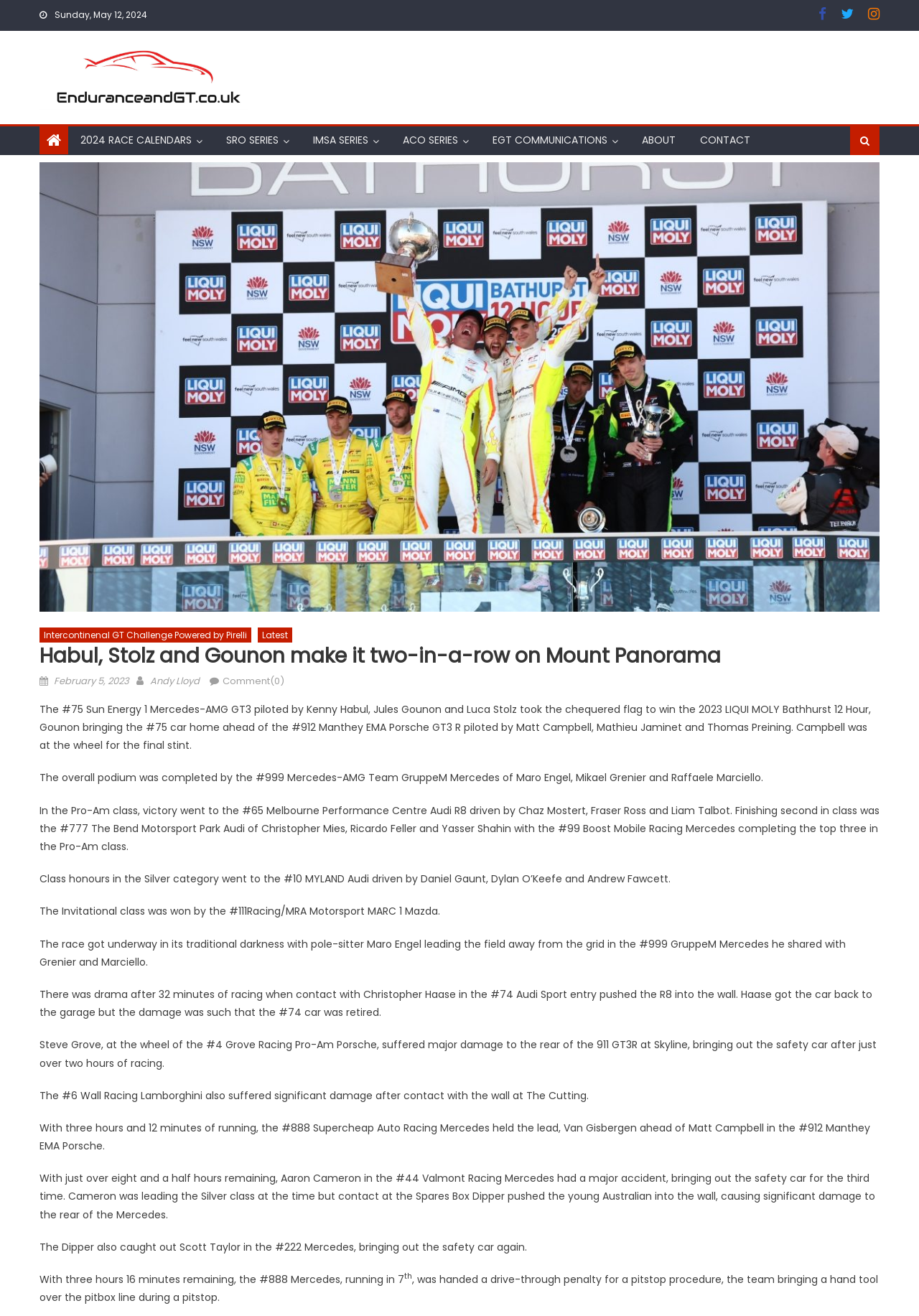Generate an in-depth caption that captures all aspects of the webpage.

This webpage appears to be a news article about the 2023 LIQUI MOLY Bathurst 12 Hour race. At the top of the page, there is a date "Sunday, May 12, 2024" and a set of social media links. Below that, there is a header section with a title "Endurance and GT" accompanied by an image. 

On the left side of the page, there is a navigation menu with links to various sections, including "2024 RACE CALENDARS", "SRO SERIES", "IMSA SERIES", "ACO SERIES", "EGT COMMUNICATIONS", "ABOUT", and "CONTACT". 

The main content of the page is an article about the Bathurst 12 Hour race, which is divided into several paragraphs. The article starts with a summary of the race results, including the winners of the overall race and the Pro-Am and Silver categories. The rest of the article provides a detailed account of the race, including incidents and accidents that occurred during the event. 

There are no images within the article itself, but there is a large figure that spans the width of the page, likely an image related to the race. The article is accompanied by a heading "Habul, Stolz and Gounon make it two-in-a-row on Mount Panorama" and information about the author and the date of posting.